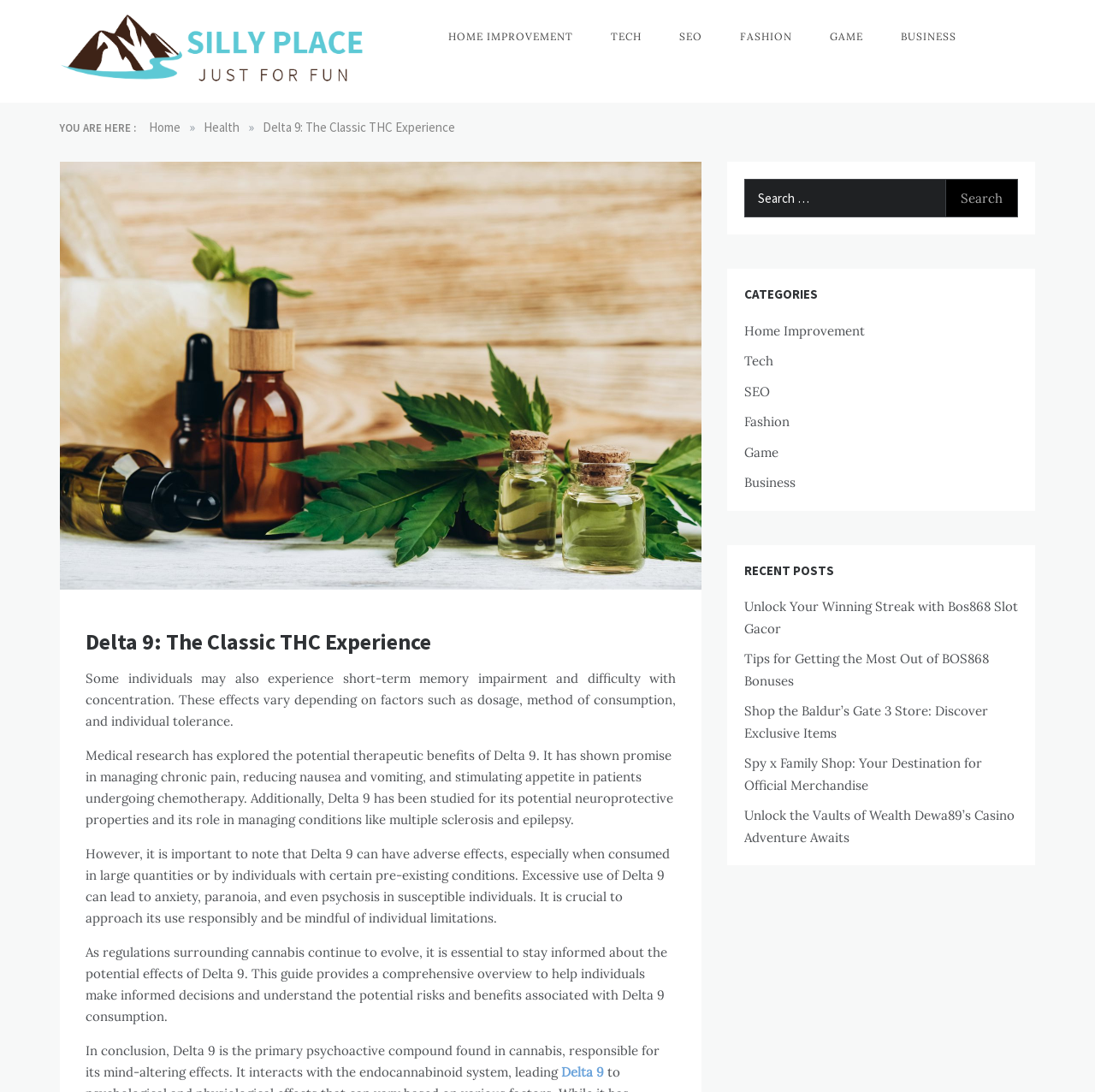What is the topic of the recent post 'Unlock Your Winning Streak with Bos868 Slot Gacor'?
Answer briefly with a single word or phrase based on the image.

Bos868 Slot Gacor